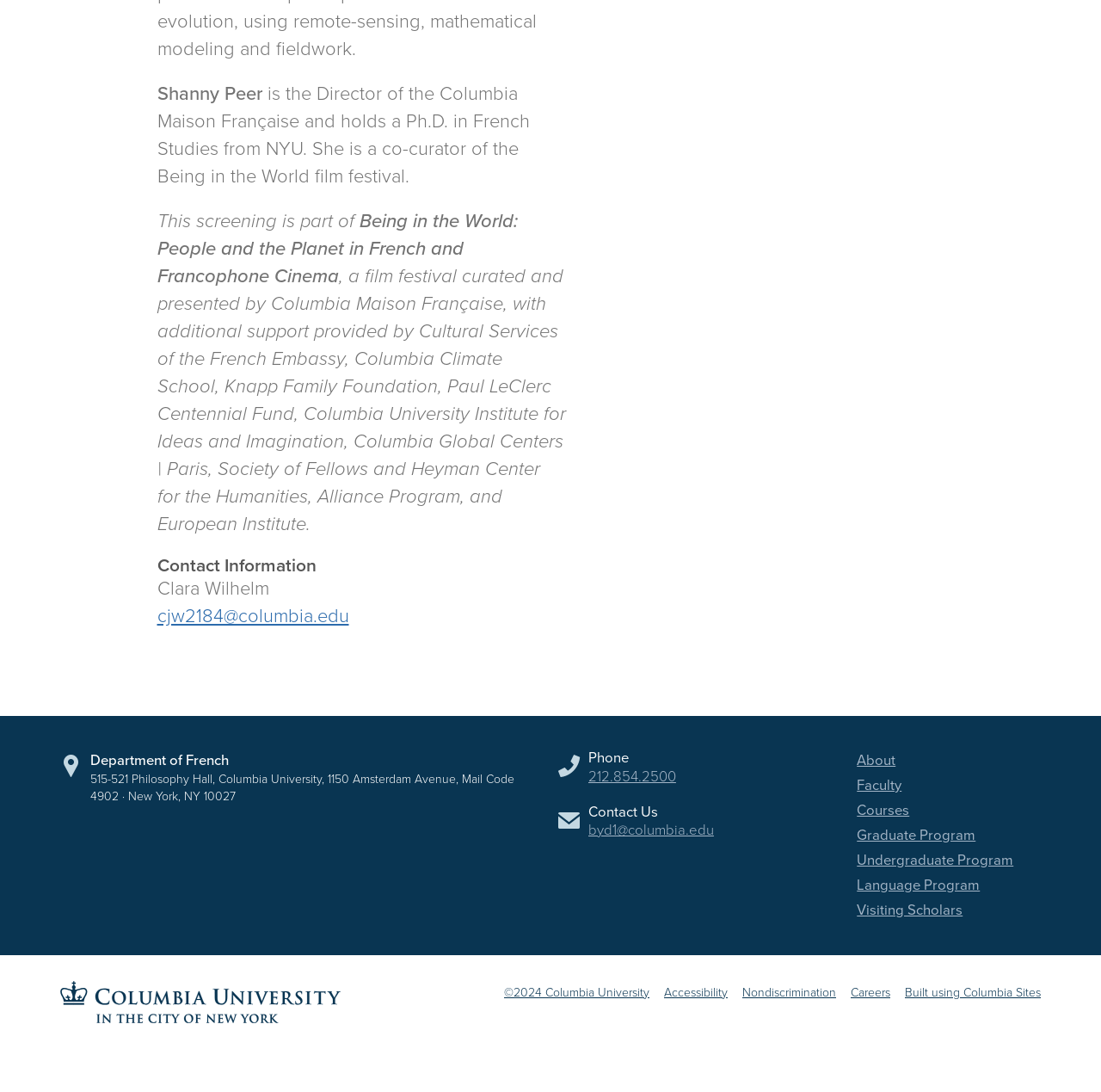How many links are there in the footer section?
Please respond to the question with a detailed and thorough explanation.

I counted the number of link elements in the footer section, which includes links to 'About', 'Faculty', 'Courses', 'Graduate Program', 'Undergraduate Program', and 'Language Program', among others. There are a total of 6 links in the footer section.